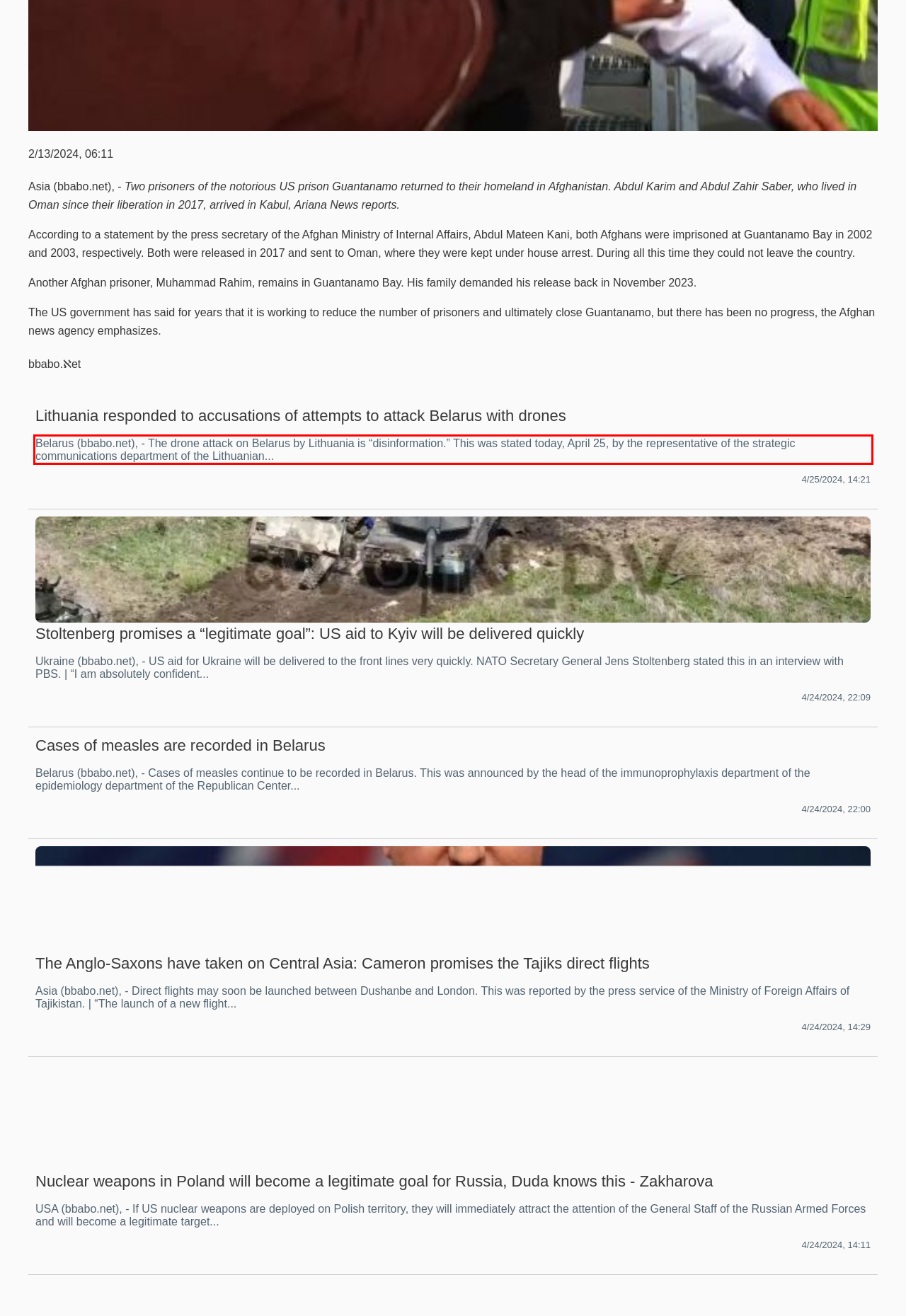Please examine the webpage screenshot containing a red bounding box and use OCR to recognize and output the text inside the red bounding box.

Belarus (bbabo.net), - The drone attack on Belarus by Lithuania is “disinformation.” This was stated today, April 25, by the representative of the strategic communications department of the Lithuanian...